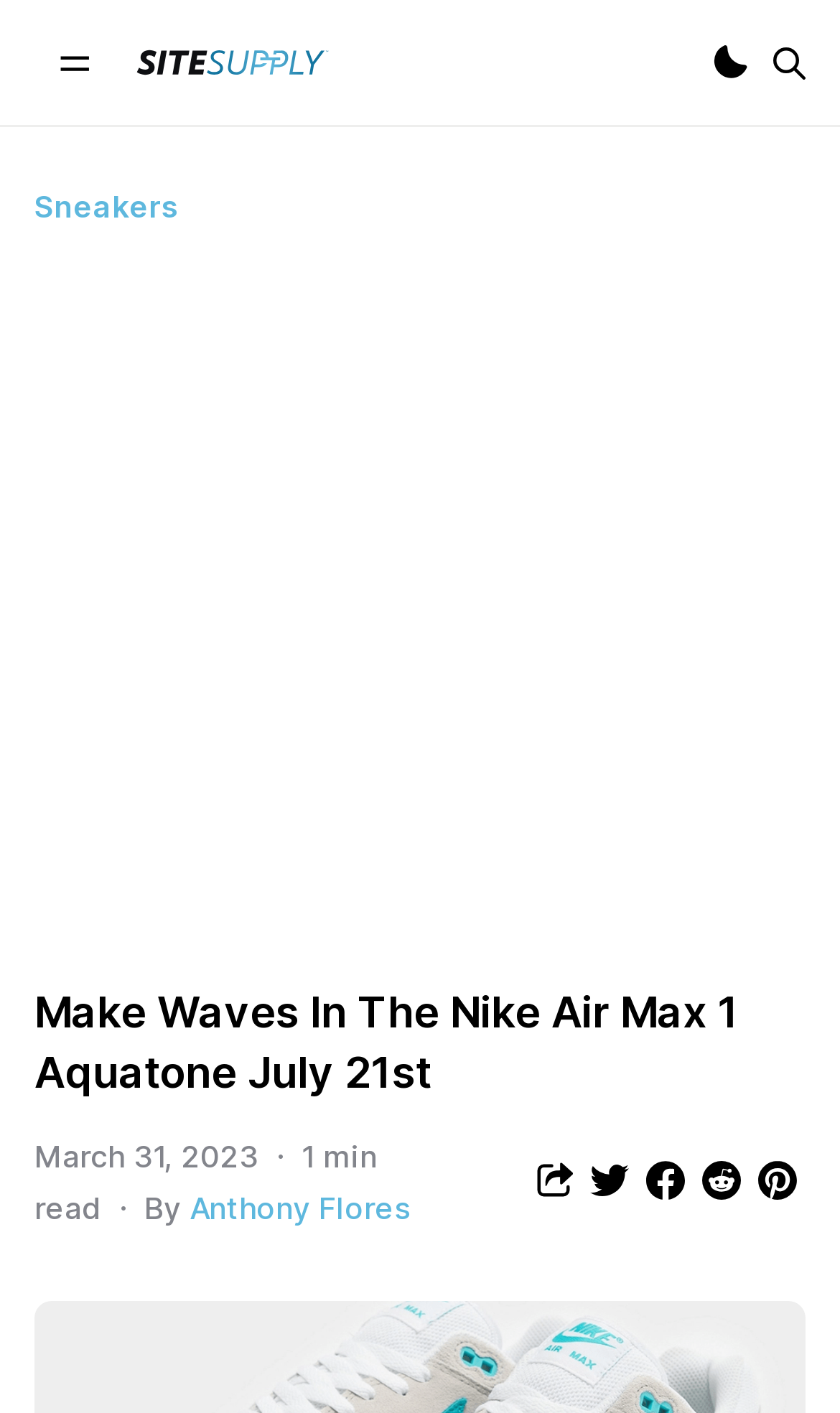Given the element description .site_supply_svg__cls-1{fill:#0e0f12}, specify the bounding box coordinates of the corresponding UI element in the format (top-left x, top-left y, bottom-right x, bottom-right y). All values must be between 0 and 1.

[0.149, 0.029, 0.405, 0.059]